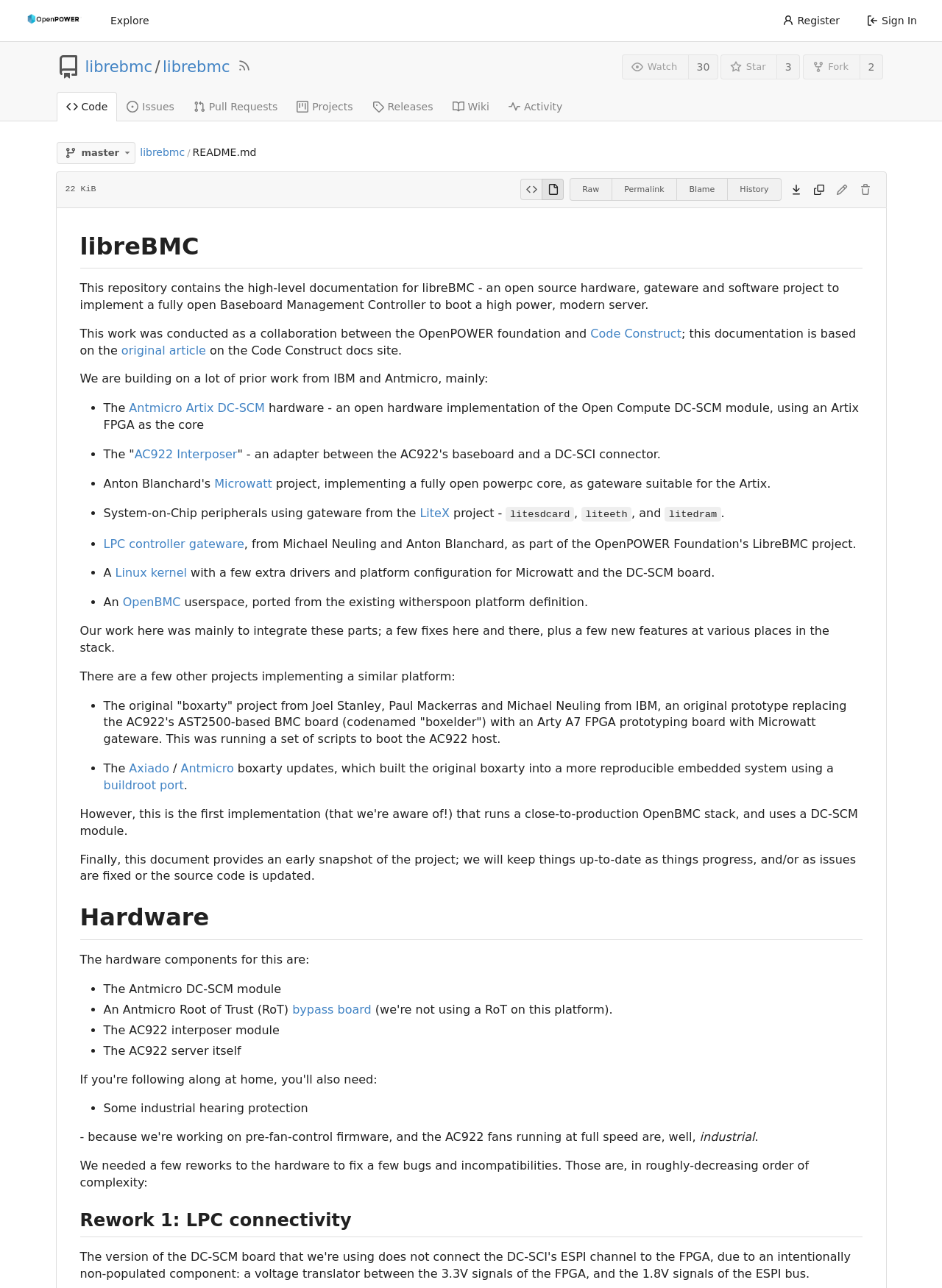How many items are listed as prior work from IBM and Antmicro?
Refer to the screenshot and answer in one word or phrase.

5